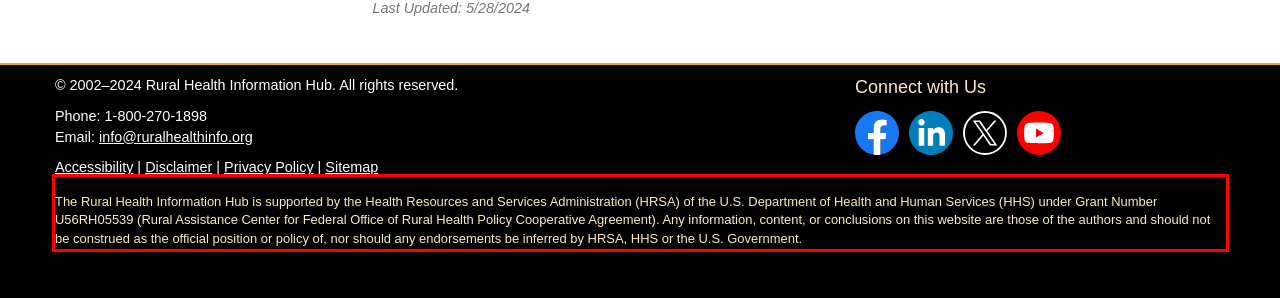Using the webpage screenshot, recognize and capture the text within the red bounding box.

The Rural Health Information Hub is supported by the Health Resources and Services Administration (HRSA) of the U.S. Department of Health and Human Services (HHS) under Grant Number U56RH05539 (Rural Assistance Center for Federal Office of Rural Health Policy Cooperative Agreement). Any information, content, or conclusions on this website are those of the authors and should not be construed as the official position or policy of, nor should any endorsements be inferred by HRSA, HHS or the U.S. Government.